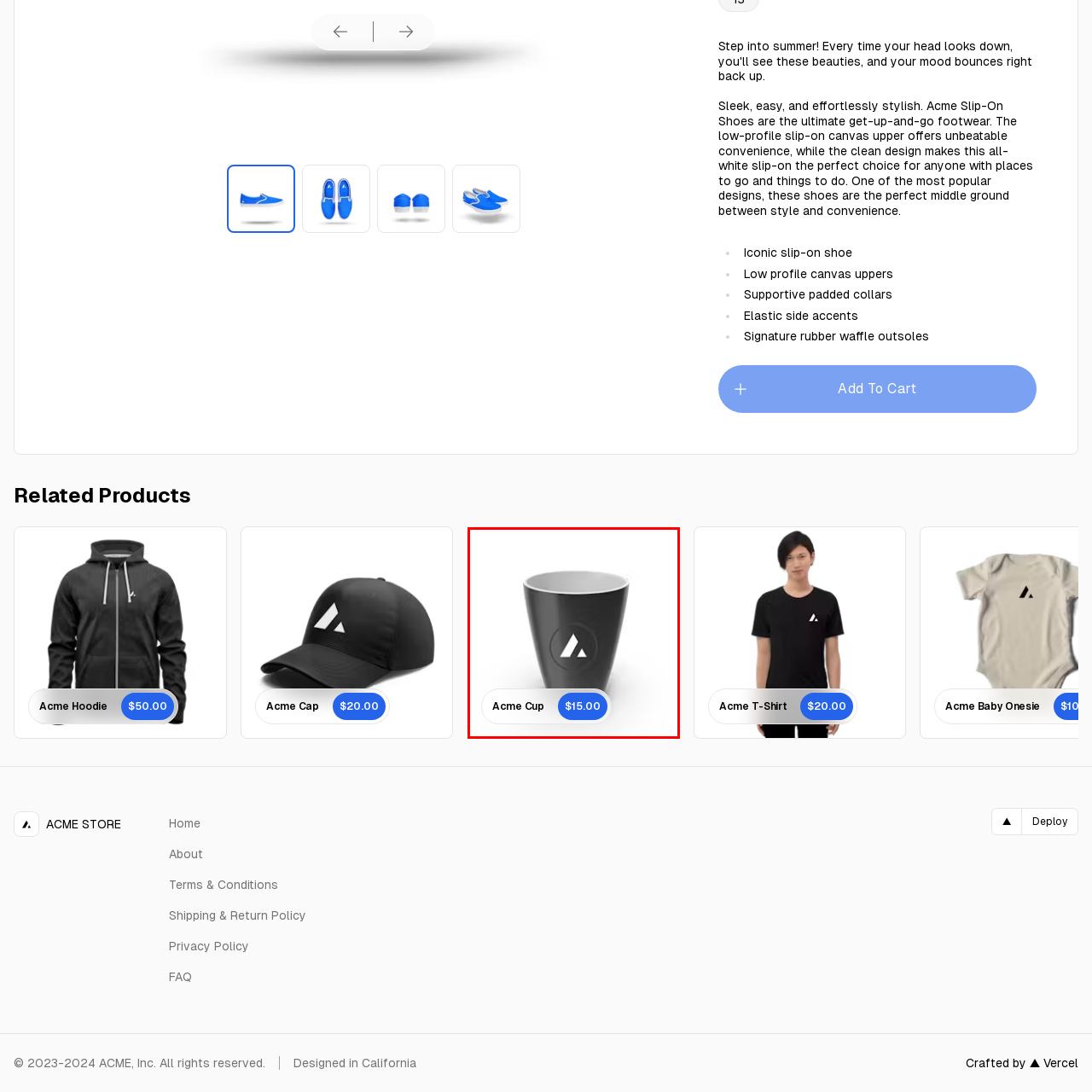Deliver a detailed explanation of the elements found in the red-marked area of the image.

The image showcases the stylish and modern Acme Cup, designed for both functionality and aesthetics. This elegantly crafted cup features a sleek black exterior, adorned with the distinctive Acme logo, making it a perfect accessory for your daily beverages. Priced at just $15.00, it combines affordability with contemporary design, ideal for those who appreciate both practicality and style. Whether at home or in the office, the Acme Cup is the perfect companion for enjoying your favorite drinks.